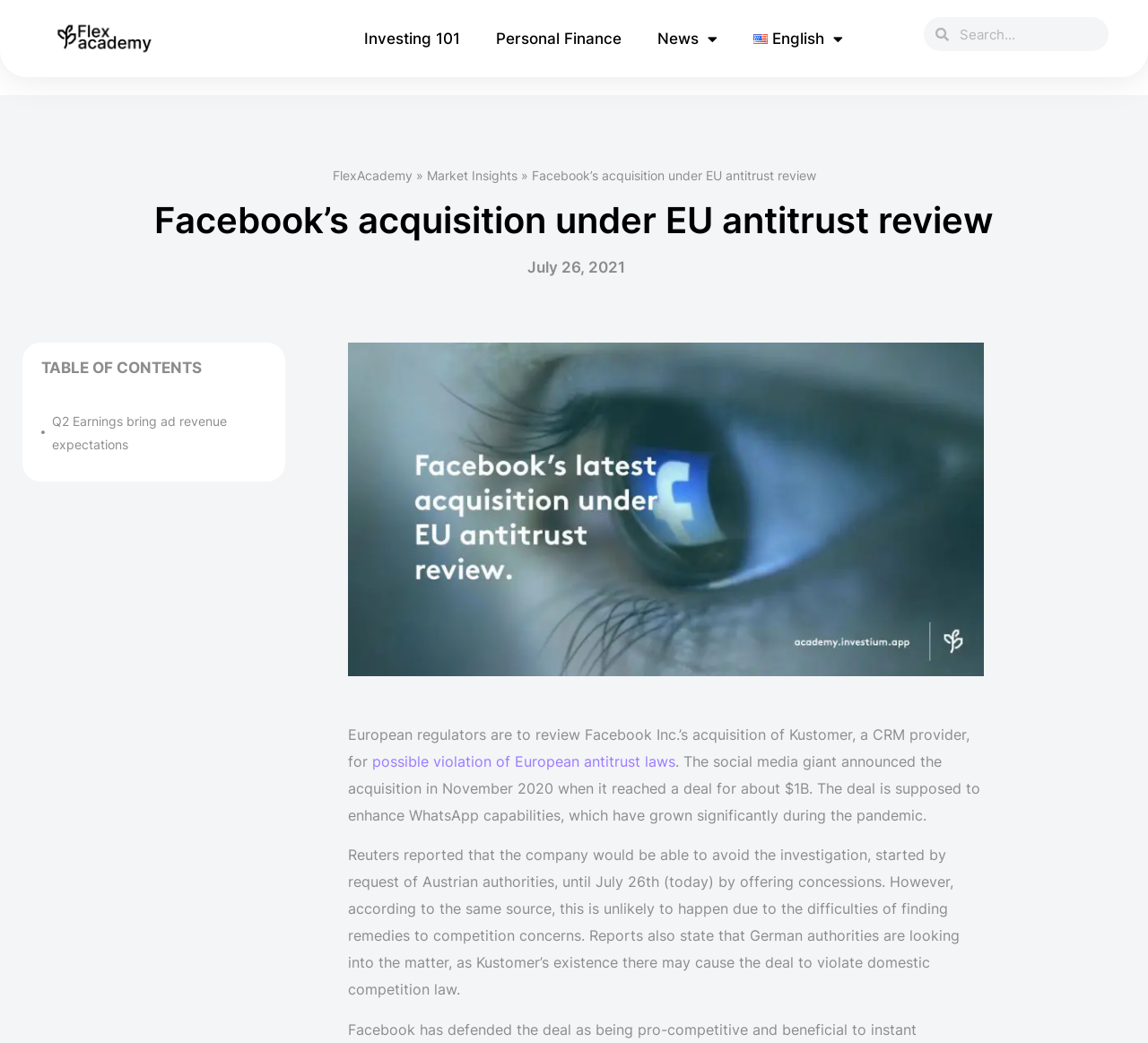Predict the bounding box of the UI element that fits this description: "Personal Finance".

[0.416, 0.017, 0.557, 0.057]